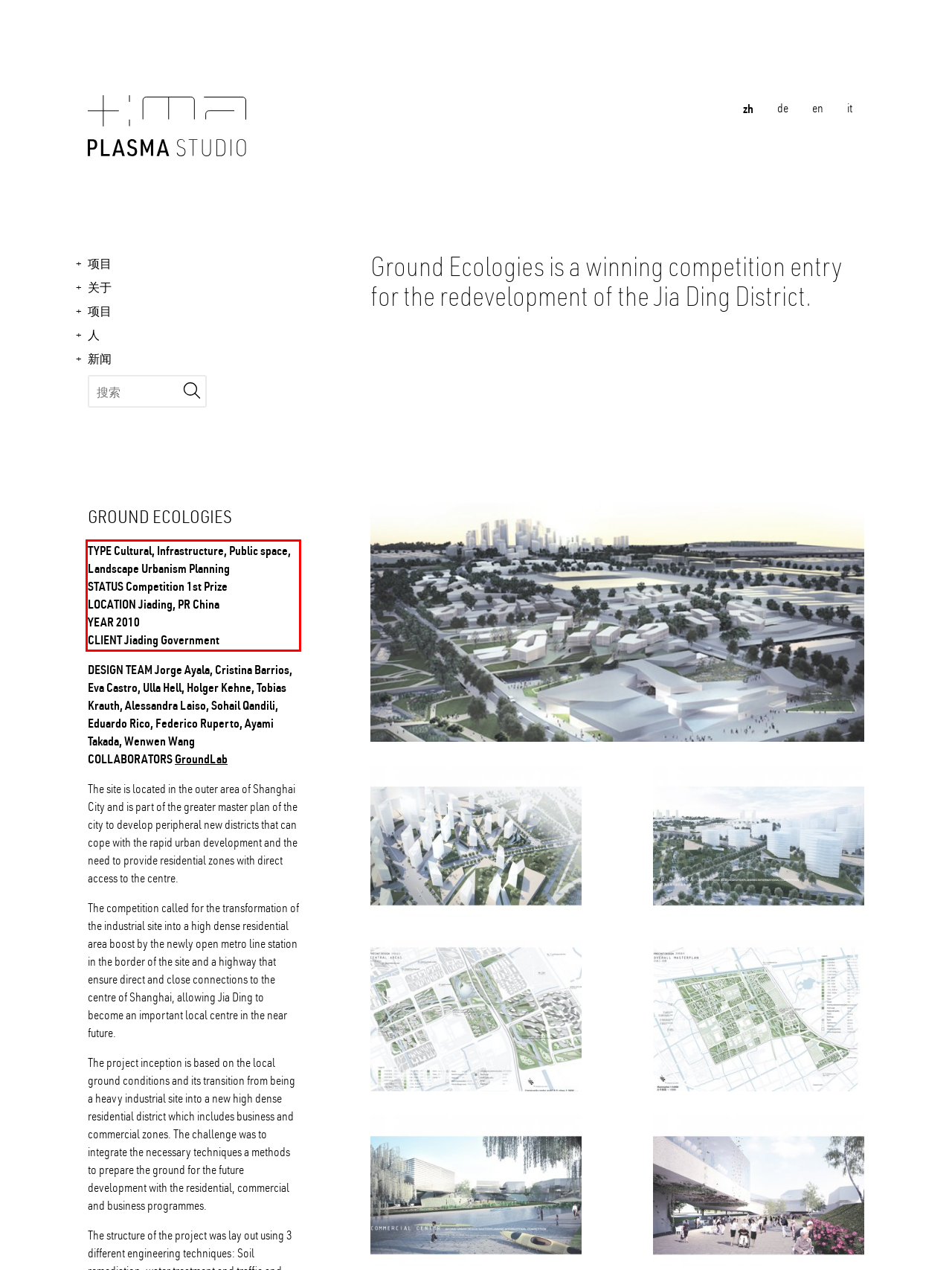The screenshot provided shows a webpage with a red bounding box. Apply OCR to the text within this red bounding box and provide the extracted content.

TYPE Cultural, Infrastructure, Public space, Landscape Urbanism Planning STATUS Competition 1st Prize LOCATION Jiading, PR China YEAR 2010 CLIENT Jiading Government